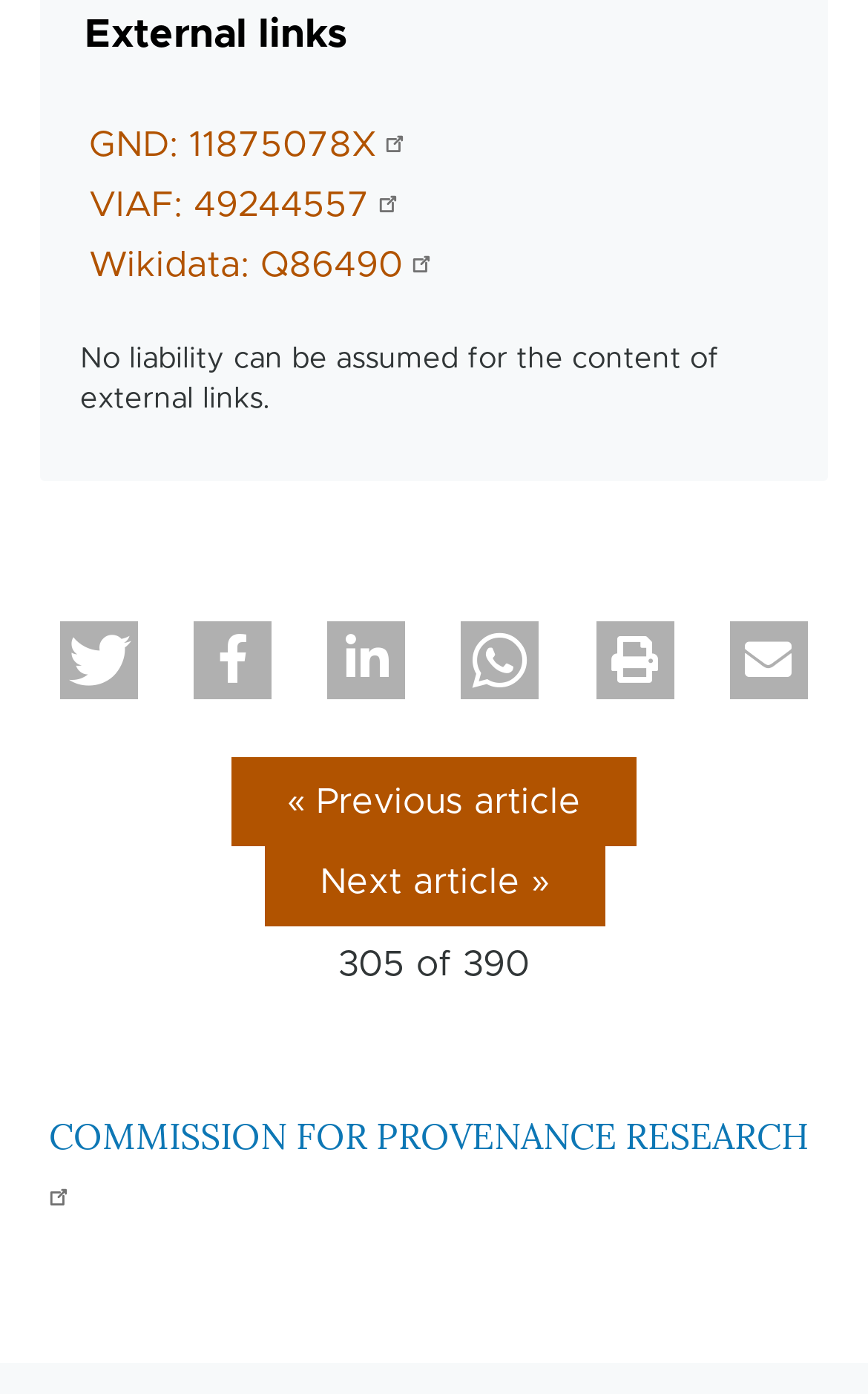How many share buttons are there?
Provide a thorough and detailed answer to the question.

I counted the number of share buttons by looking at the buttons with labels 'Share on Twitter', 'Share on Facebook', 'Share on LinkedIn', 'Share on Whatsapp', 'print', and 'Send by email'.